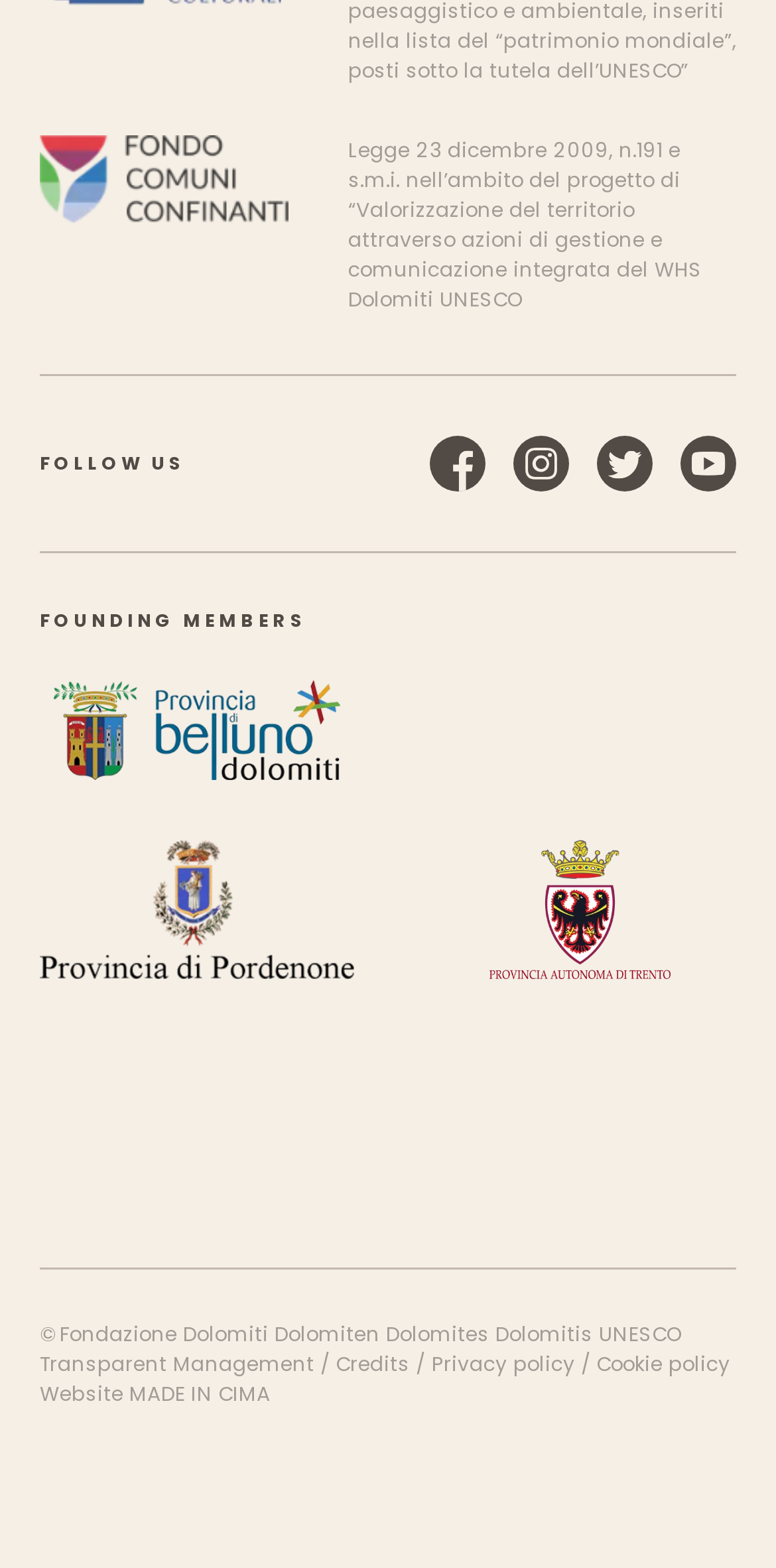Identify the bounding box coordinates of the section that should be clicked to achieve the task described: "Visit MADE IN CIMA website".

[0.167, 0.879, 0.349, 0.898]